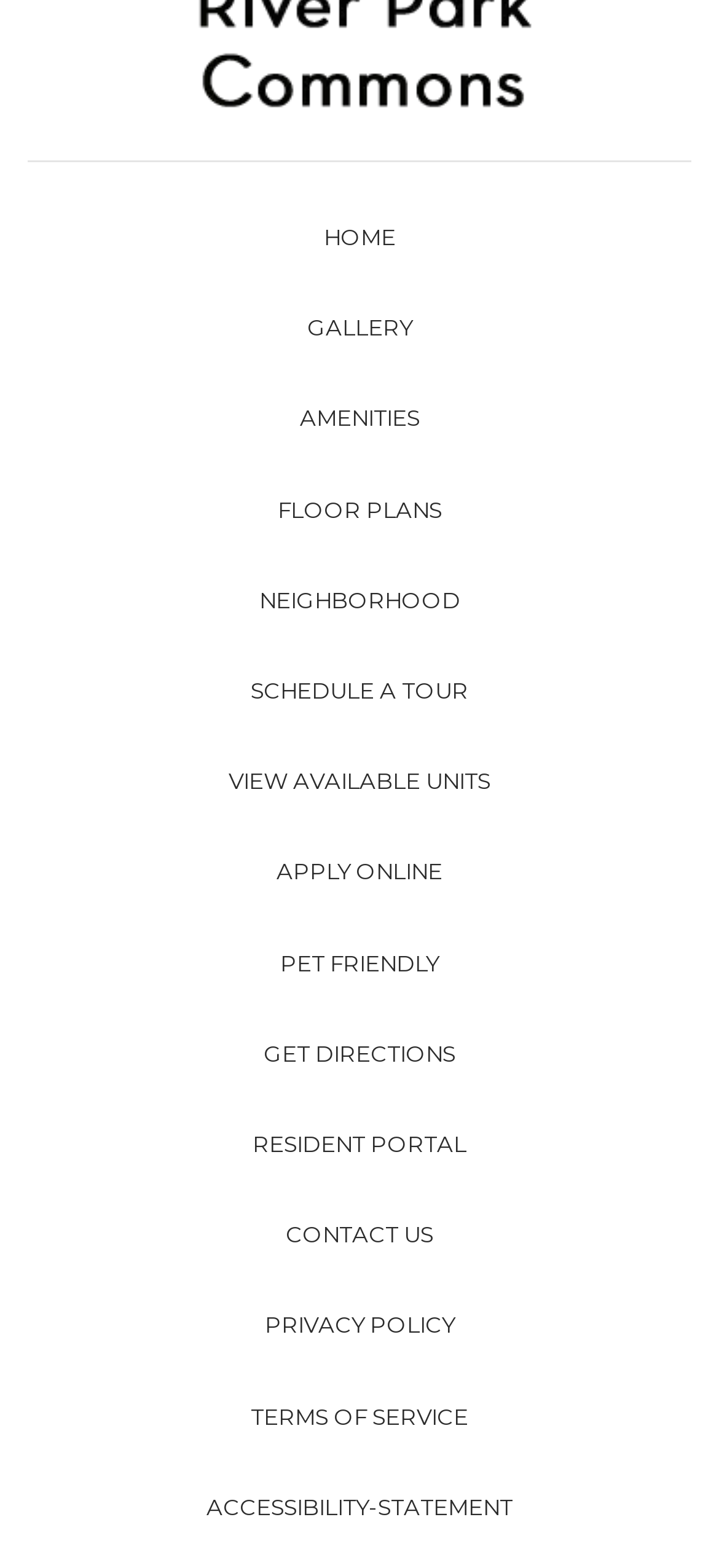What is the last link in the main navigation menu?
Examine the image and give a concise answer in one word or a short phrase.

ACCESSIBILITY-STATEMENT